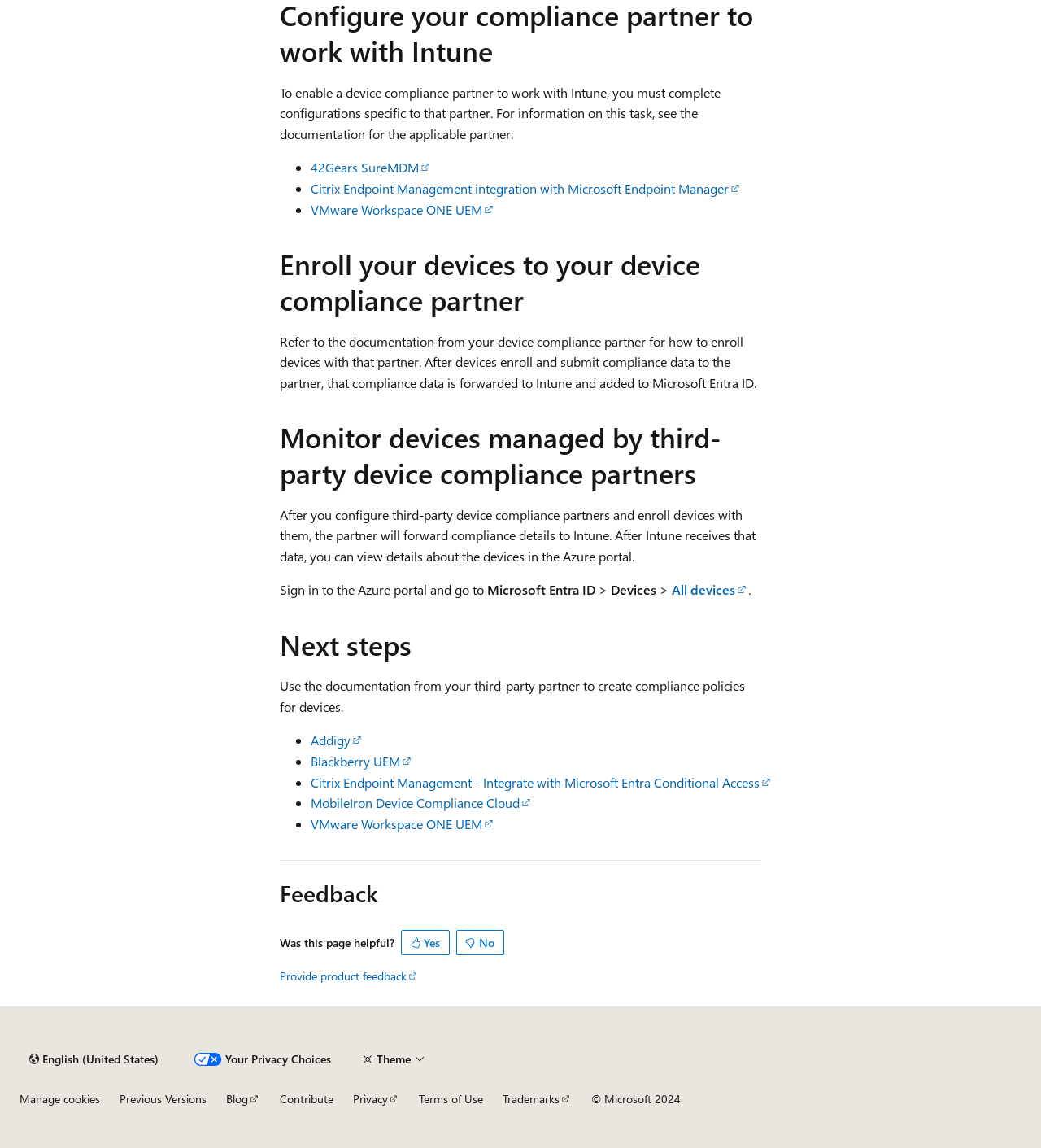Locate the bounding box of the UI element described by: "CBD Sweets 30, 20mg Delicious..." in the given webpage screenshot.

None